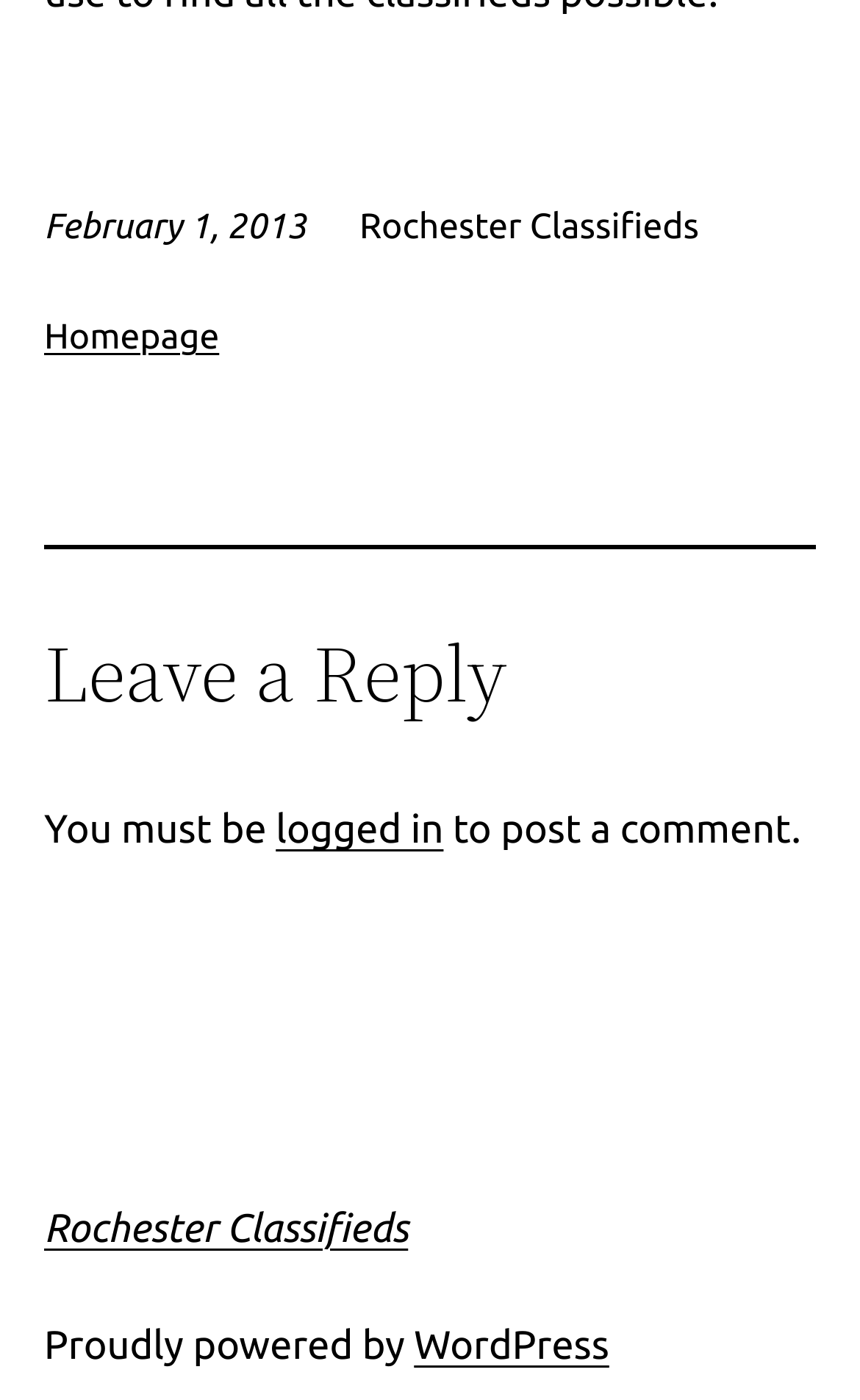What is the name of the website?
Answer the question with detailed information derived from the image.

The name of the website is mentioned at the top of the webpage, and it is also linked at the bottom of the webpage, suggesting that it might be a homepage or a main page of the website.